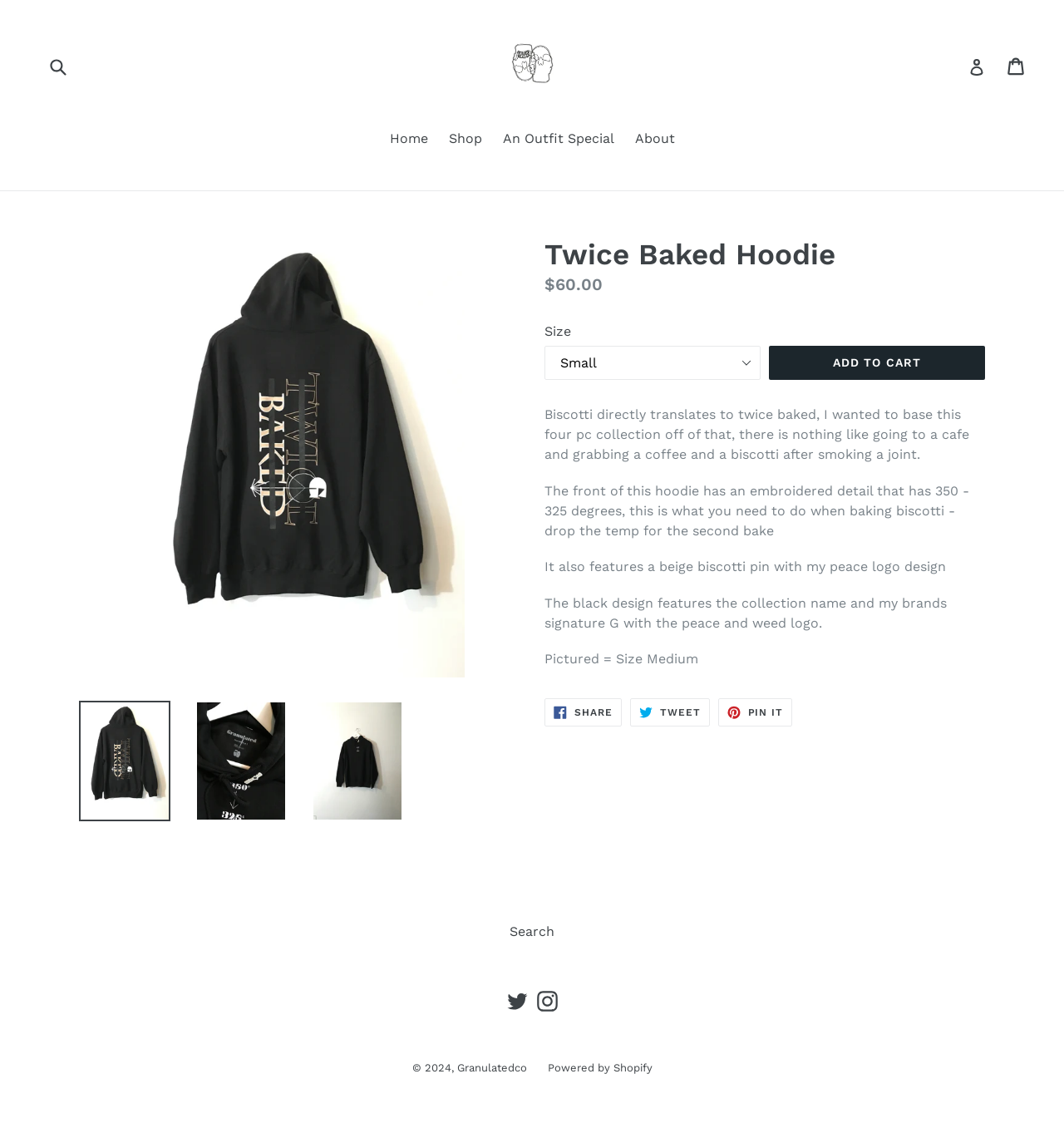What is the size of the hoodie in the picture? Examine the screenshot and reply using just one word or a brief phrase.

Medium